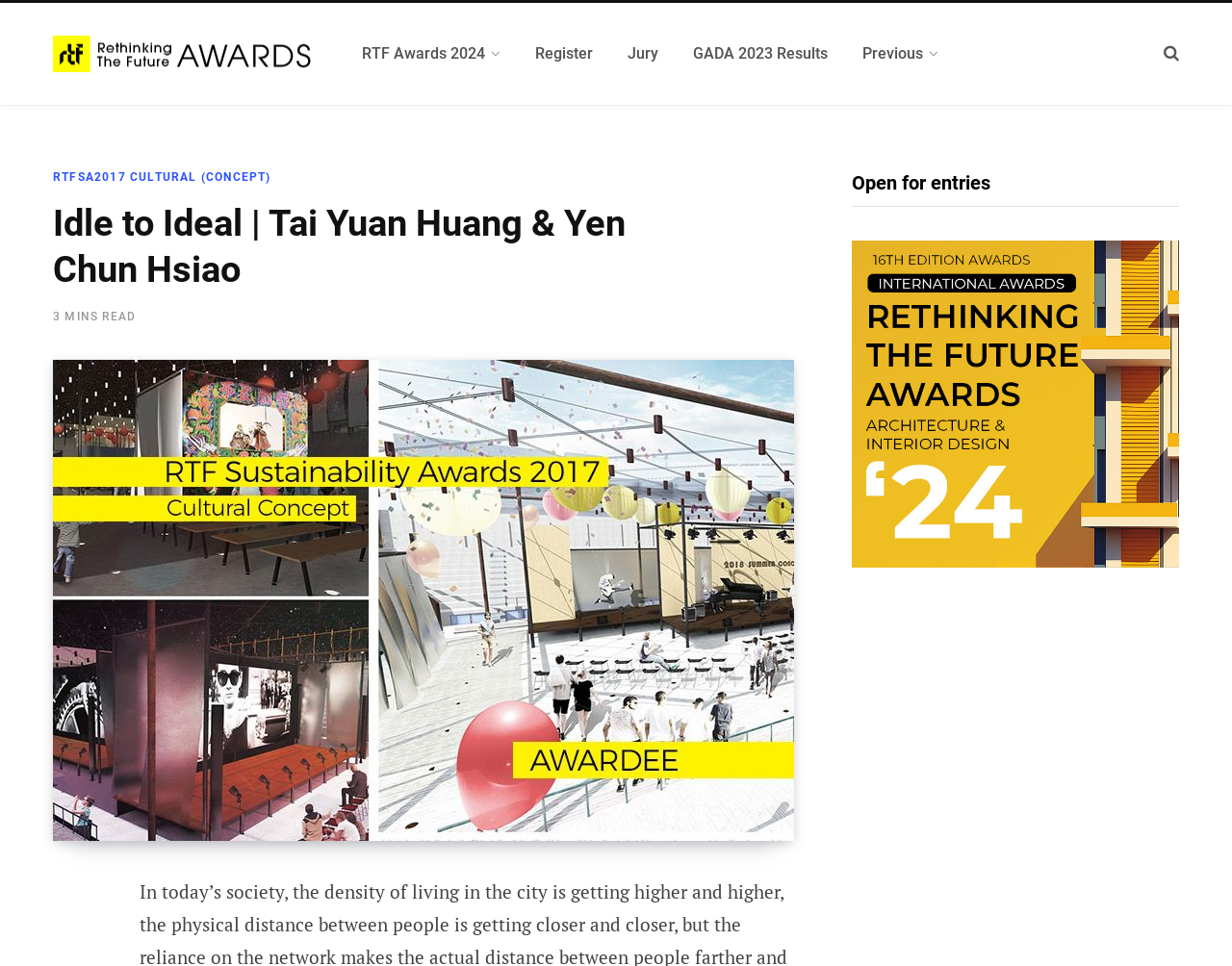Answer the question in one word or a short phrase:
How many images are on the webpage?

2